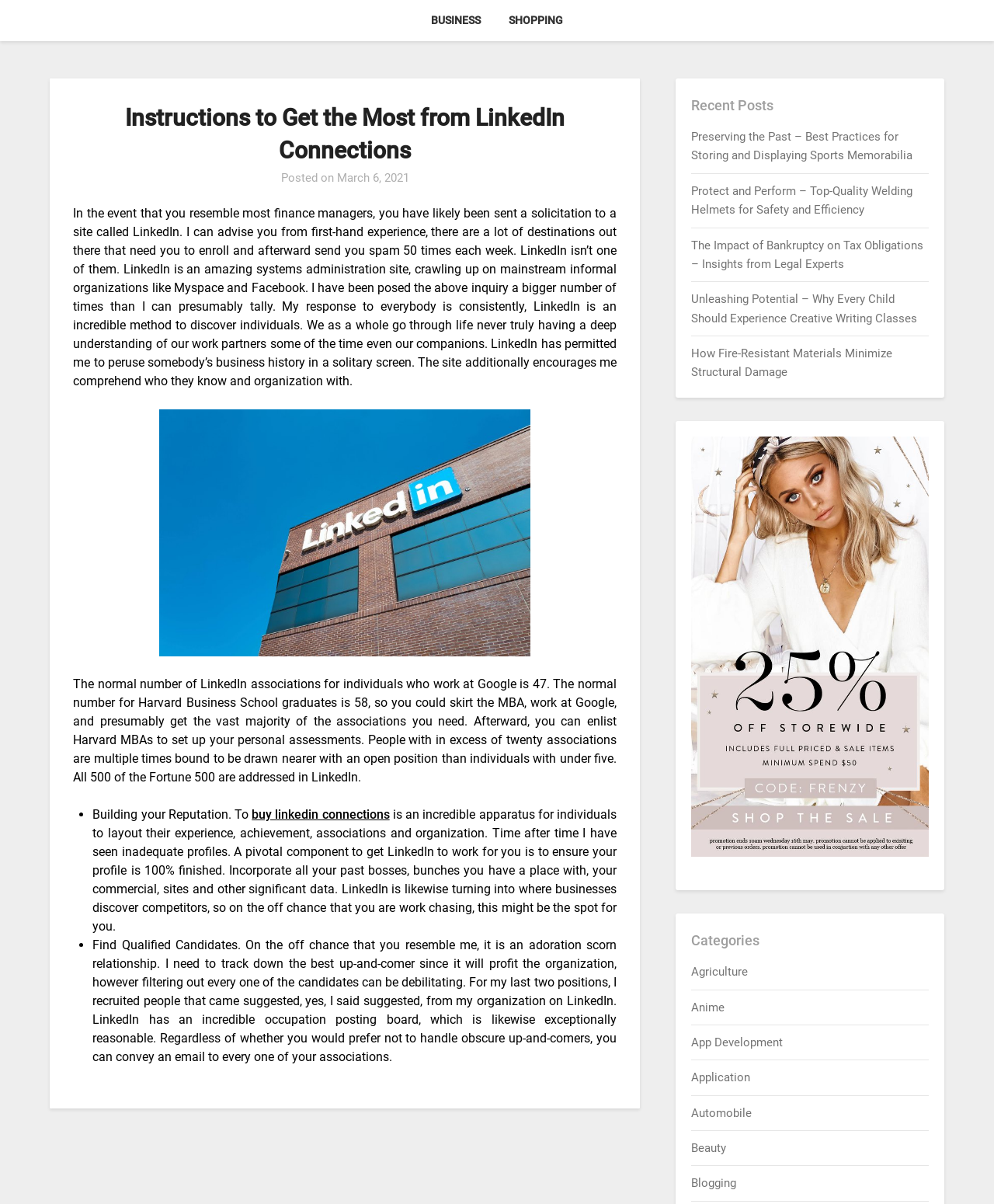What is the importance of completing a LinkedIn profile?
Please provide a comprehensive answer to the question based on the webpage screenshot.

The webpage emphasizes that a pivotal component to get LinkedIn to work for you is to ensure your profile is 100% completed, including all past bosses, groups you belong to, your commercial, websites, and other significant data.